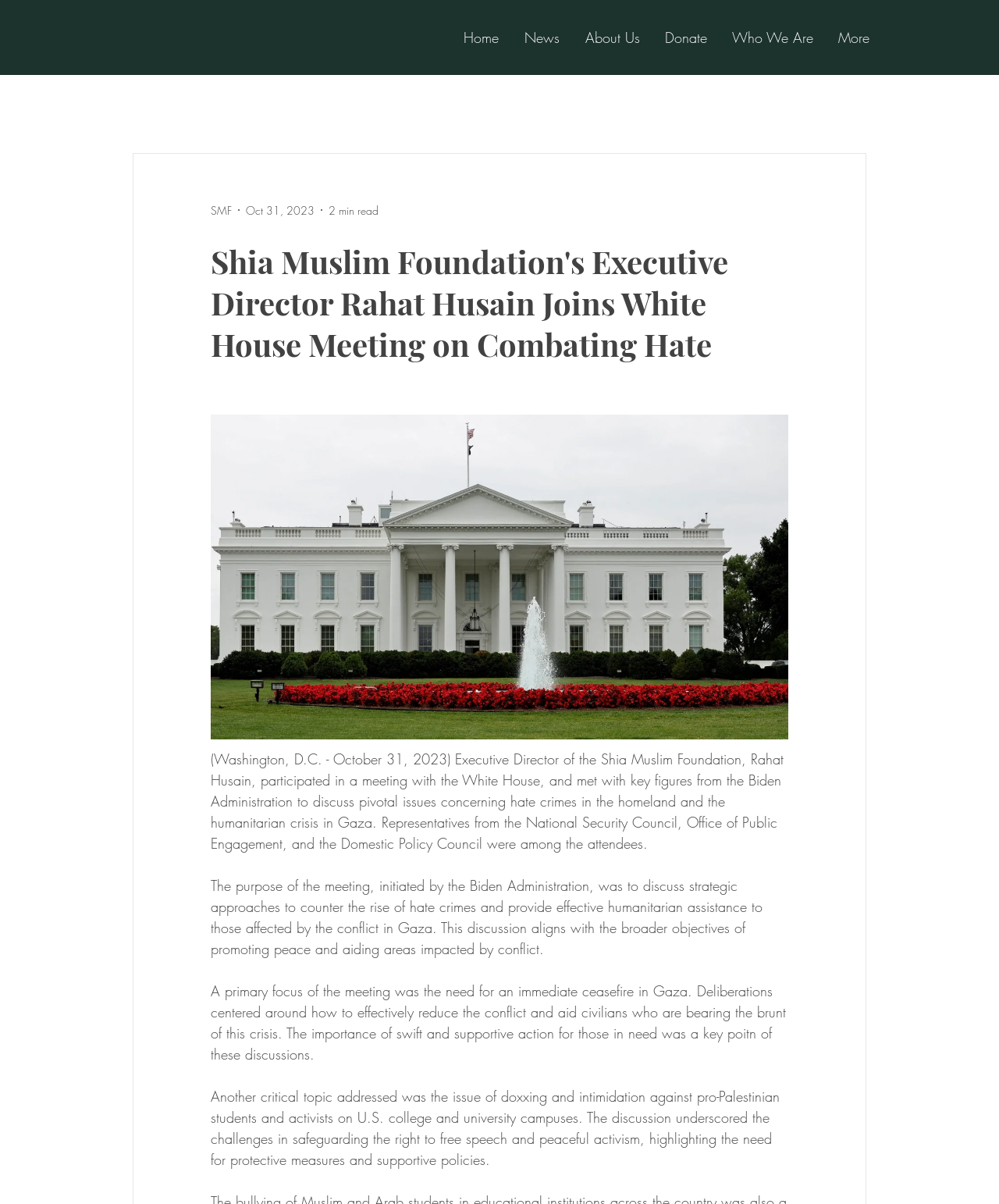How long does it take to read the article?
Based on the visual details in the image, please answer the question thoroughly.

The webpage content indicates that the article takes 2 minutes to read, as shown in the text '2 min read'.